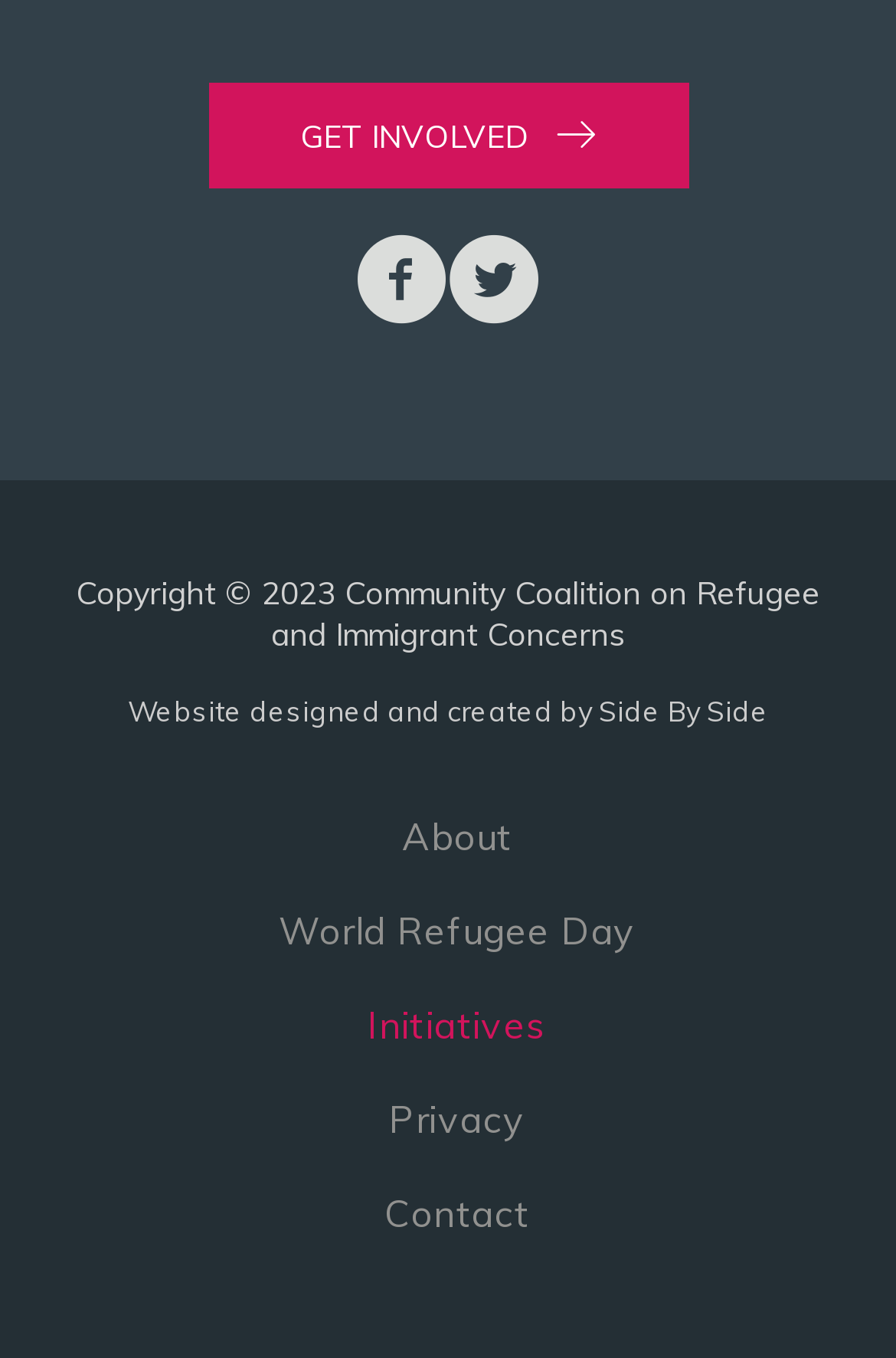Please analyze the image and give a detailed answer to the question:
What is the call-to-action button text?

I found the call-to-action button text by looking at the button at the top of the page, which has the text 'GET INVOLVED'.